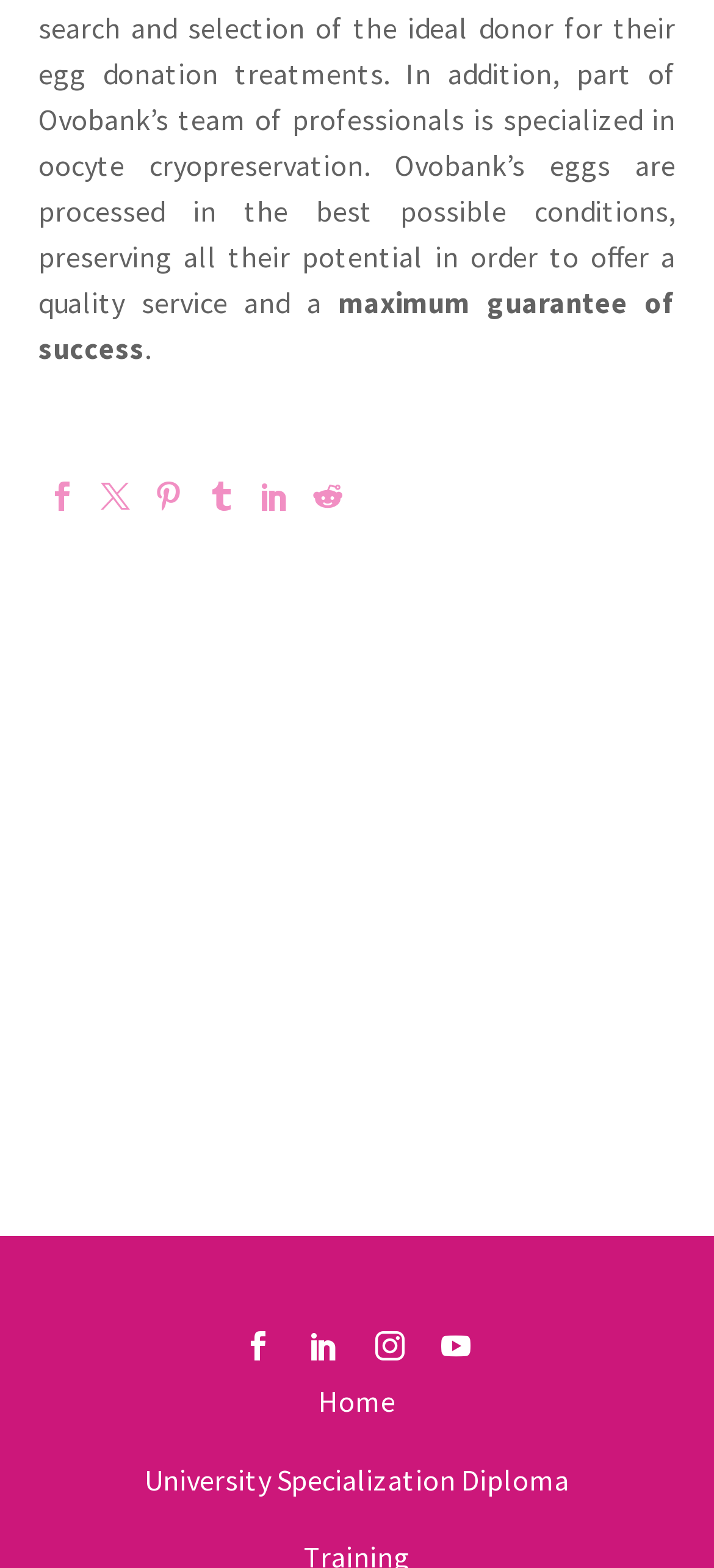Answer in one word or a short phrase: 
What is the name of the image?

Ovolearning